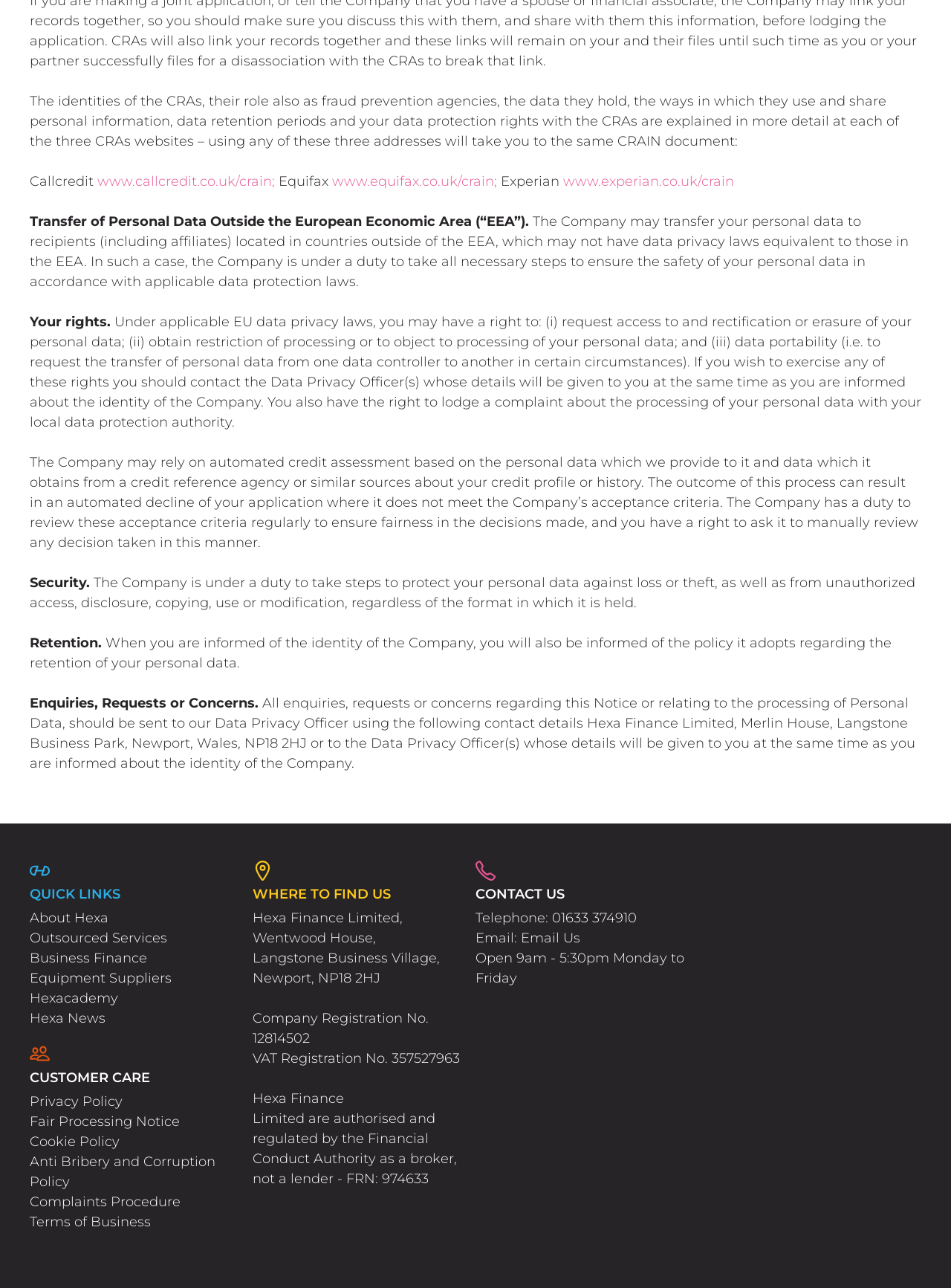Based on the provided description, "Anti Bribery and Corruption Policy", find the bounding box of the corresponding UI element in the screenshot.

[0.031, 0.894, 0.266, 0.925]